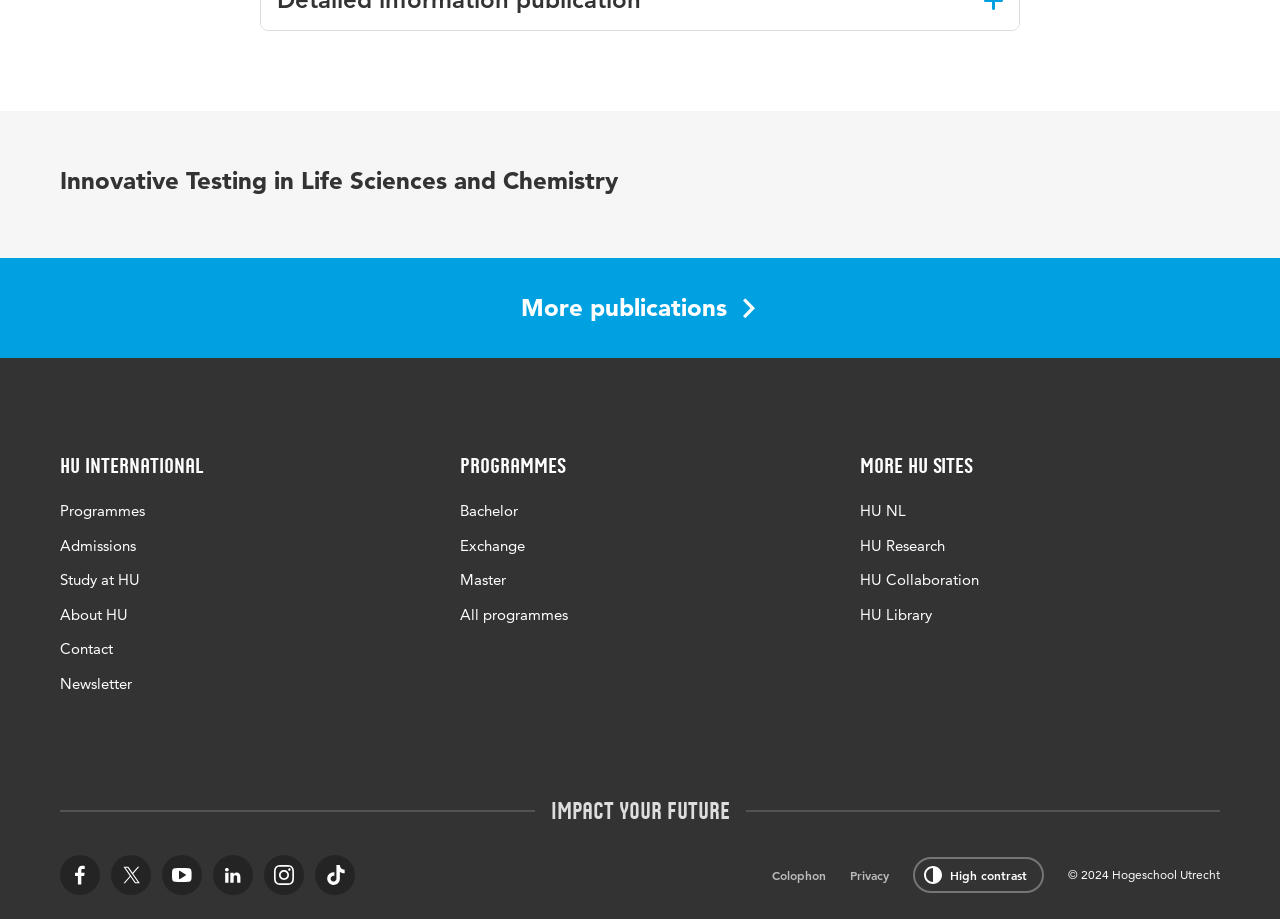What is the year of the copyright?
Look at the image and respond with a one-word or short phrase answer.

2024